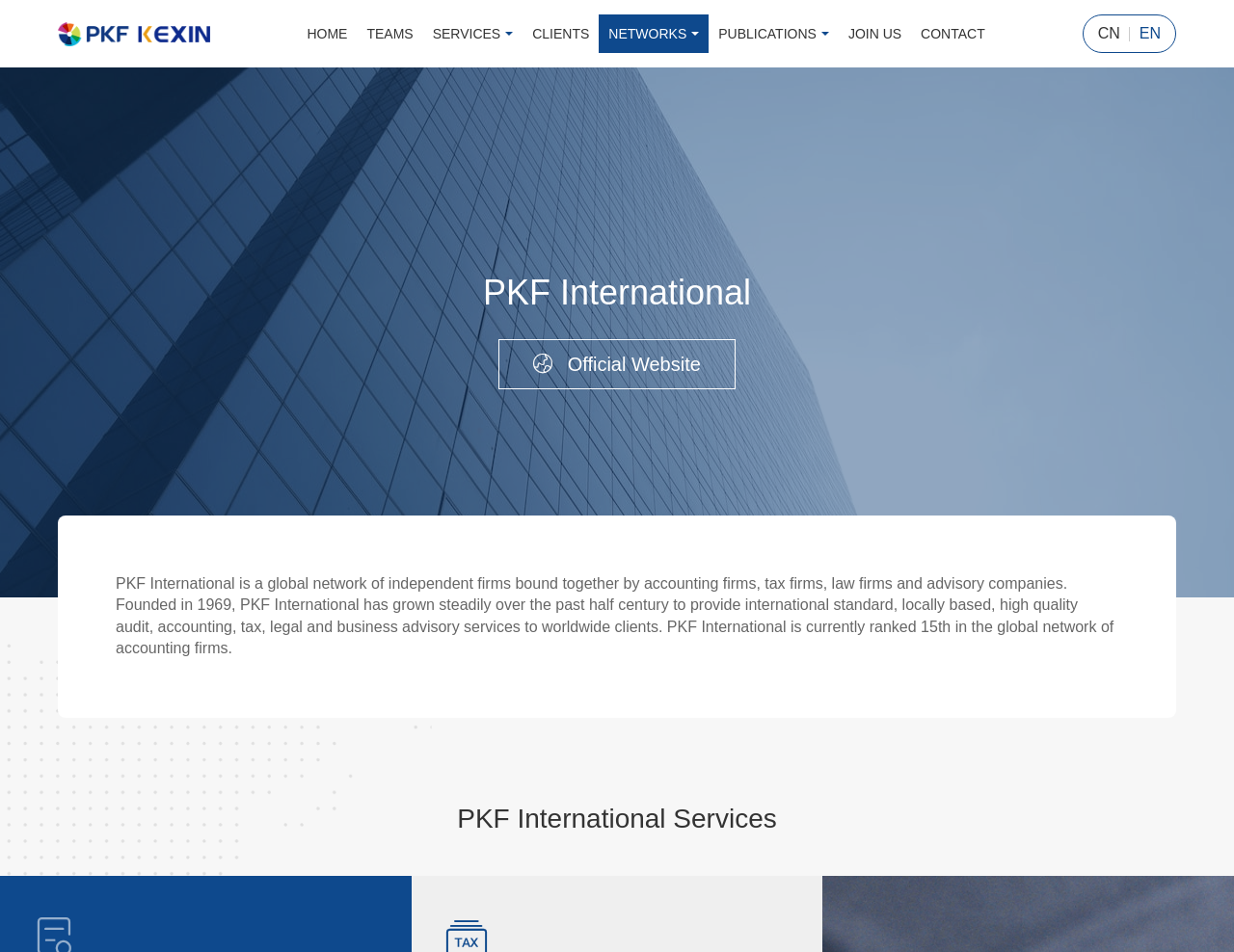Based on the element description TEAMS, identify the bounding box of the UI element in the given webpage screenshot. The coordinates should be in the format (top-left x, top-left y, bottom-right x, bottom-right y) and must be between 0 and 1.

[0.289, 0.015, 0.343, 0.056]